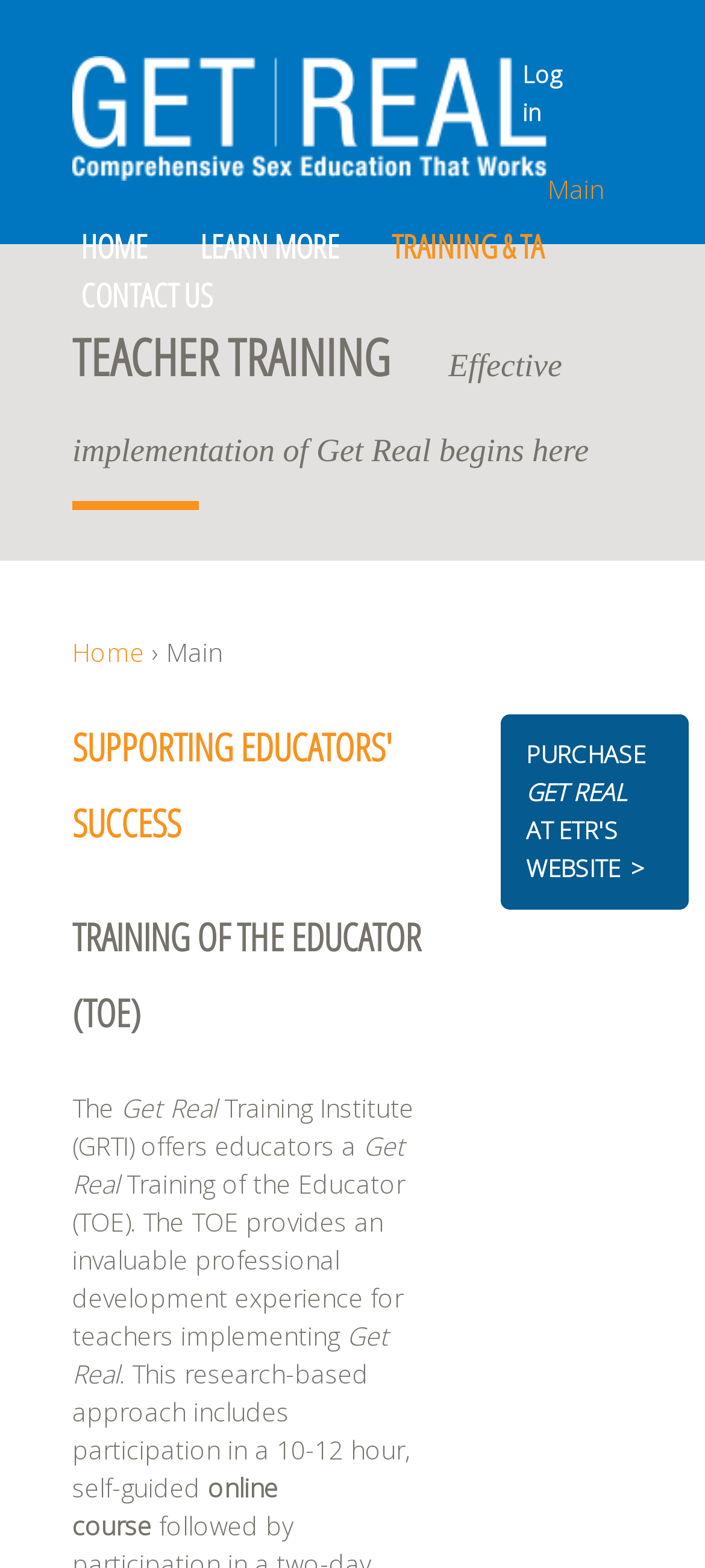Elaborate on the information and visuals displayed on the webpage.

The webpage is titled "Get Real" and has a navigation link at the top left corner. Below the navigation link, there are several links and an image aligned horizontally, including "Home", "Log in", and "Main". 

Further down, there are four links arranged horizontally, labeled "HOME", "LEARN MORE", "TRAINING & TA", and "CONTACT US". 

Below these links, there is a heading that reads "TEACHER TRAINING Effective implementation of Get Real begins here". Under this heading, there is a subheading "You are here" followed by a breadcrumb navigation with links to "Home" and "Main". 

The main content of the page is divided into sections. The first section has a heading "SUPPORTING EDUCATORS' SUCCESS" and a subheading "TRAINING OF THE EDUCATOR (TOE)". The text in this section describes the Get Real Training Institute (GRTI) and its Training of the Educator (TOE) program, which provides professional development experience for teachers. 

At the bottom right of the page, there is a call-to-action link "PURCHASE GET REAL AT ETR'S WEBSITE >".